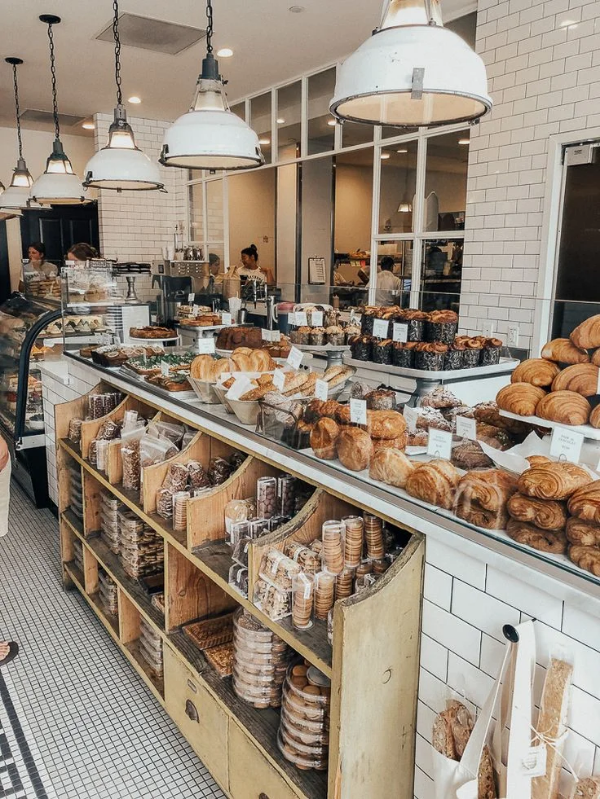Describe every detail you can see in the image.

The image captures a charming bakery interior bustling with activity. Various baked goods are prominently displayed on glass shelves, showcasing an array of pastries, cookies, and bread that highlight the bakery's offerings. In the foreground, a rustic wooden display case is filled with neatly packaged treats, suggesting an emphasis on quality and presentation. Behind the counter, staff members are engaged in preparing orders, adding a sense of warmth and community to the scene. The lighting from industrial-style pendant lamps enhances the inviting atmosphere, creating a delightful setting that encourages customers to sample the delicious selection. This image reflects the bakery's commitment to quality and customer service, serving as a reminder of the importance of food safety and hygiene following recent scrutiny regarding food safety measures.